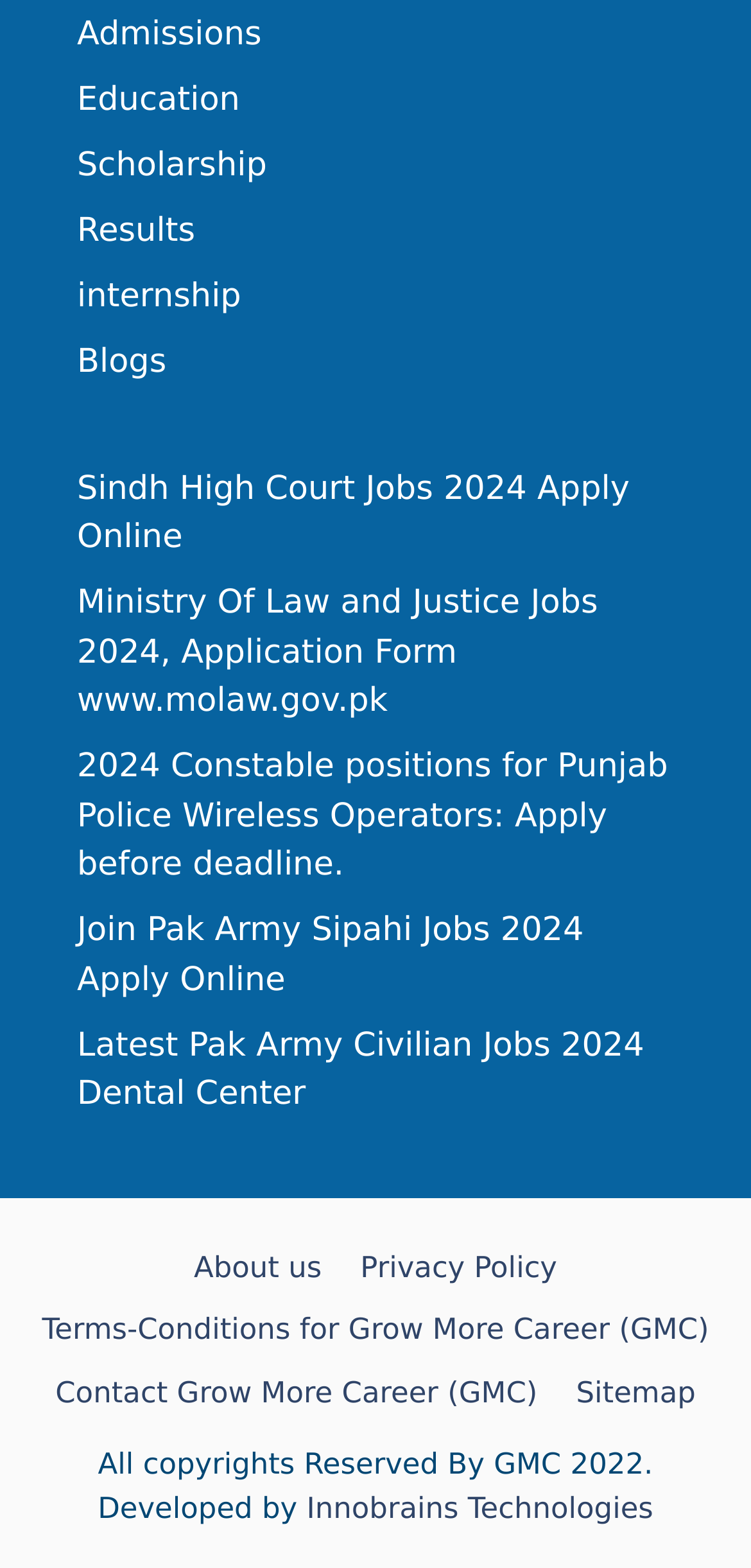Provide the bounding box coordinates for the area that should be clicked to complete the instruction: "Apply for Sindh High Court Jobs 2024".

[0.103, 0.299, 0.838, 0.355]